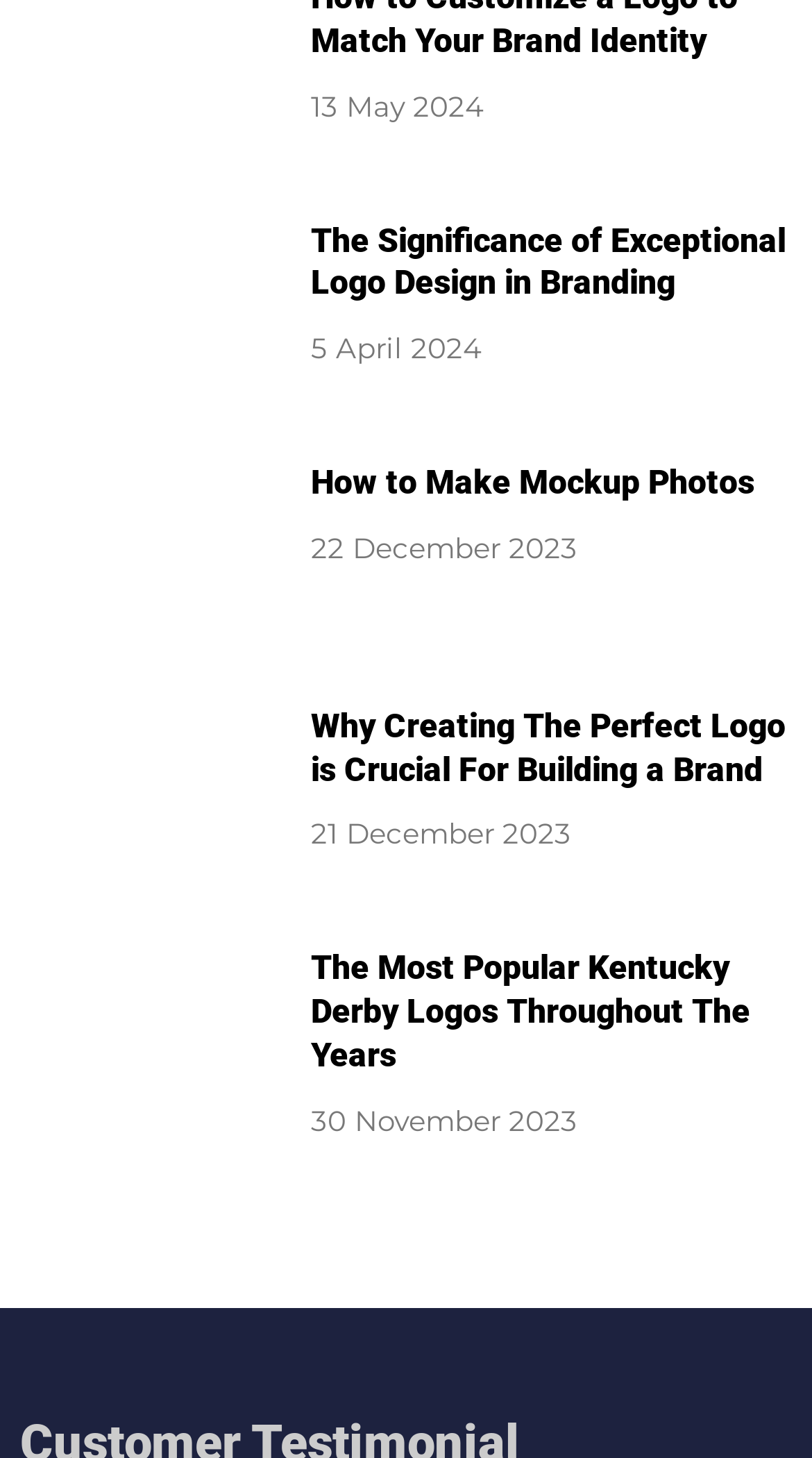Show the bounding box coordinates of the element that should be clicked to complete the task: "view article about logo design".

[0.382, 0.151, 0.975, 0.21]